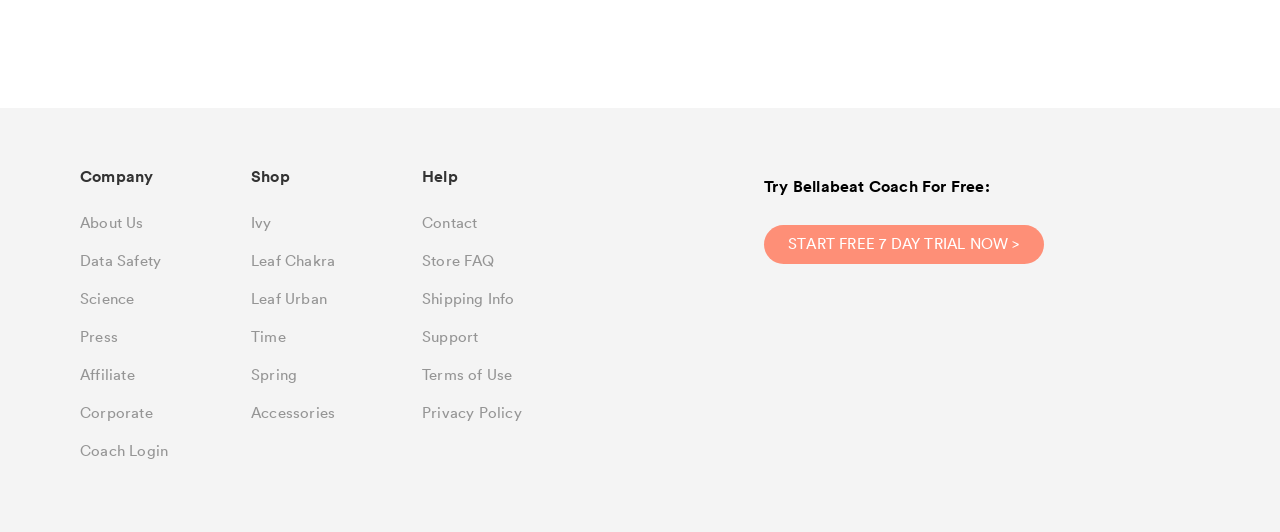Please identify the bounding box coordinates of the element I should click to complete this instruction: 'shop for Ivy products'. The coordinates should be given as four float numbers between 0 and 1, like this: [left, top, right, bottom].

[0.196, 0.386, 0.314, 0.457]